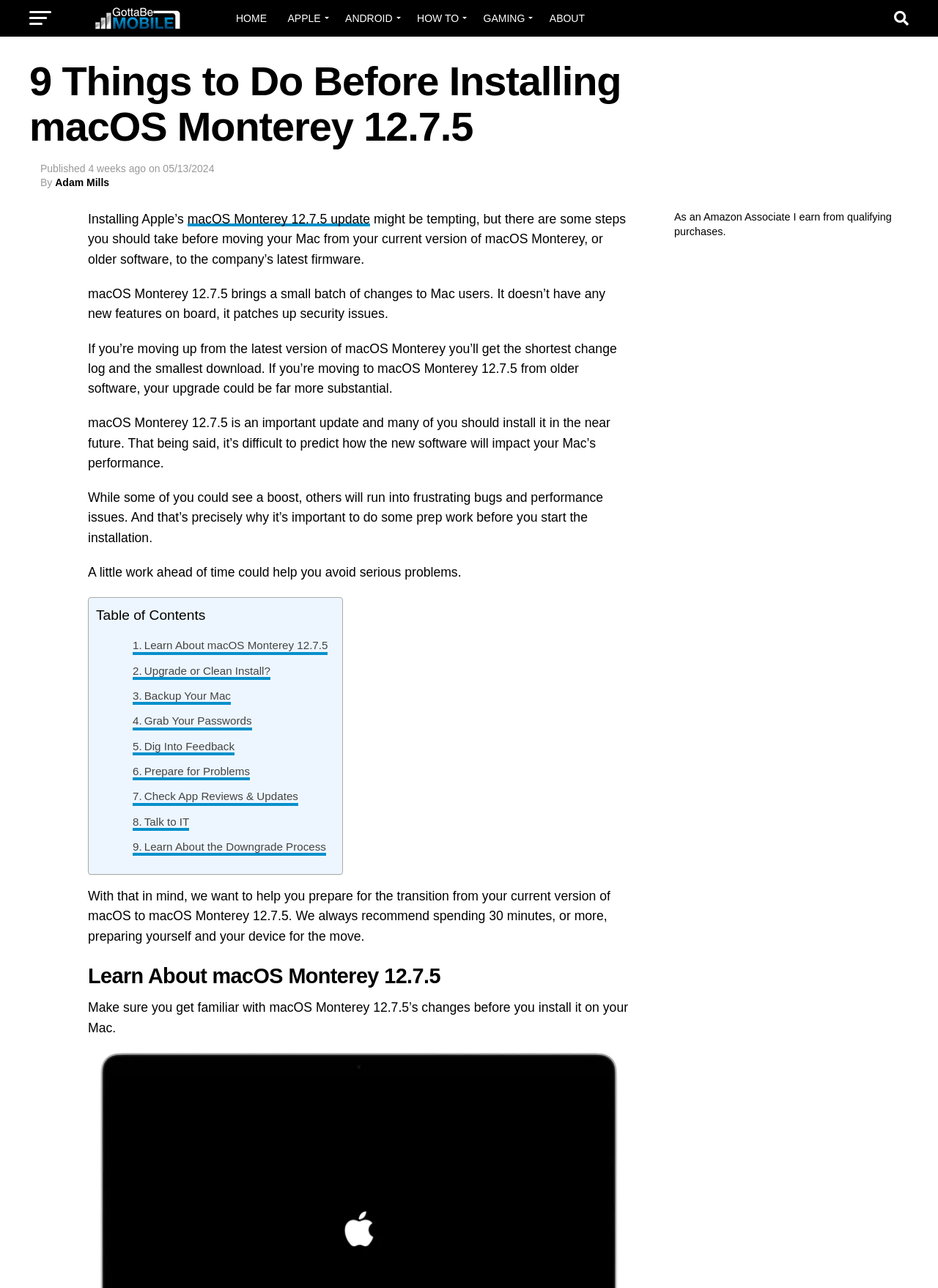Answer the question with a brief word or phrase:
How long is recommended to prepare for the macOS update?

30 minutes or more